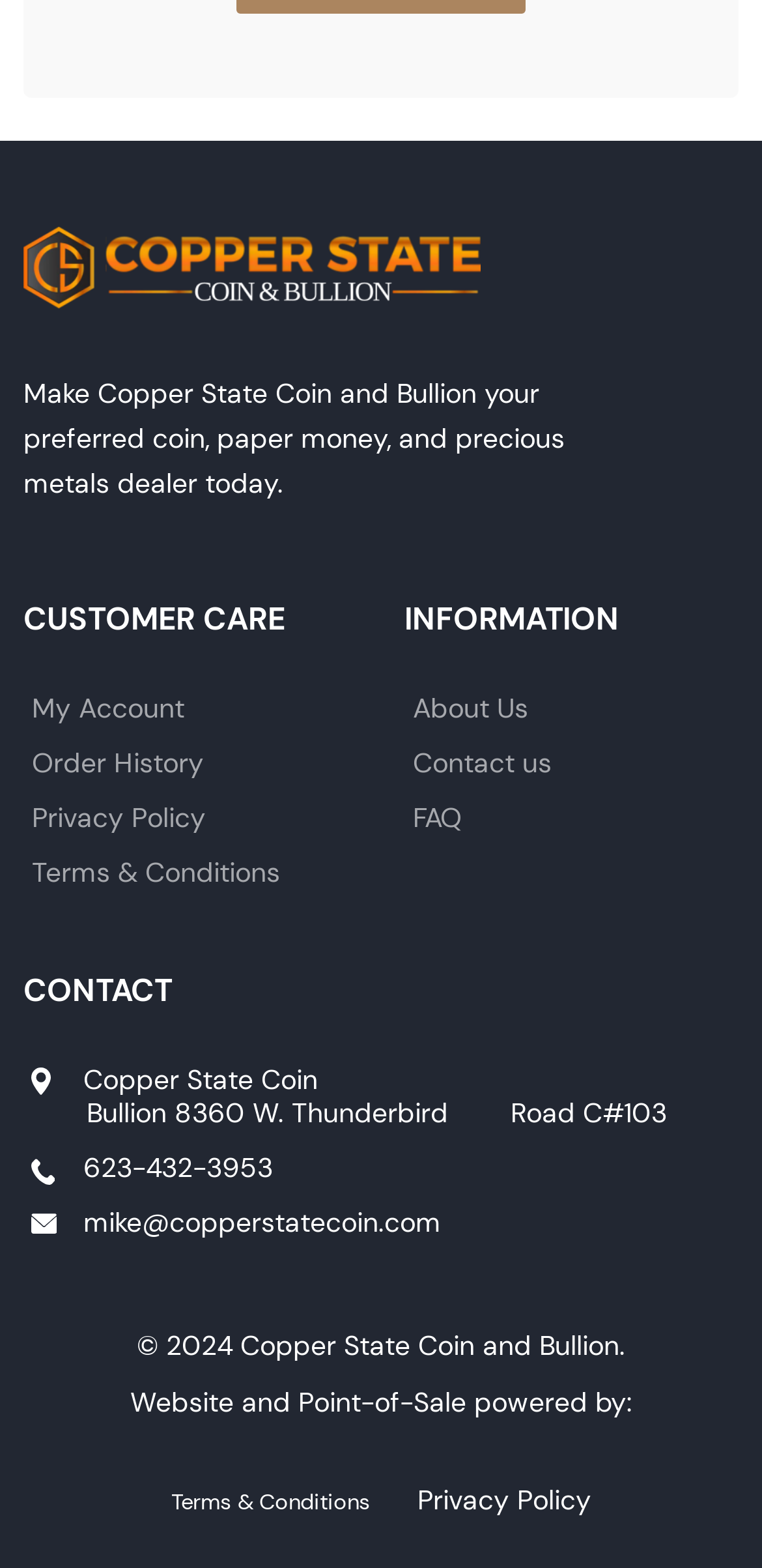What is the address of the company?
Based on the screenshot, provide your answer in one word or phrase.

8360 W. Thunderbird Road C#103